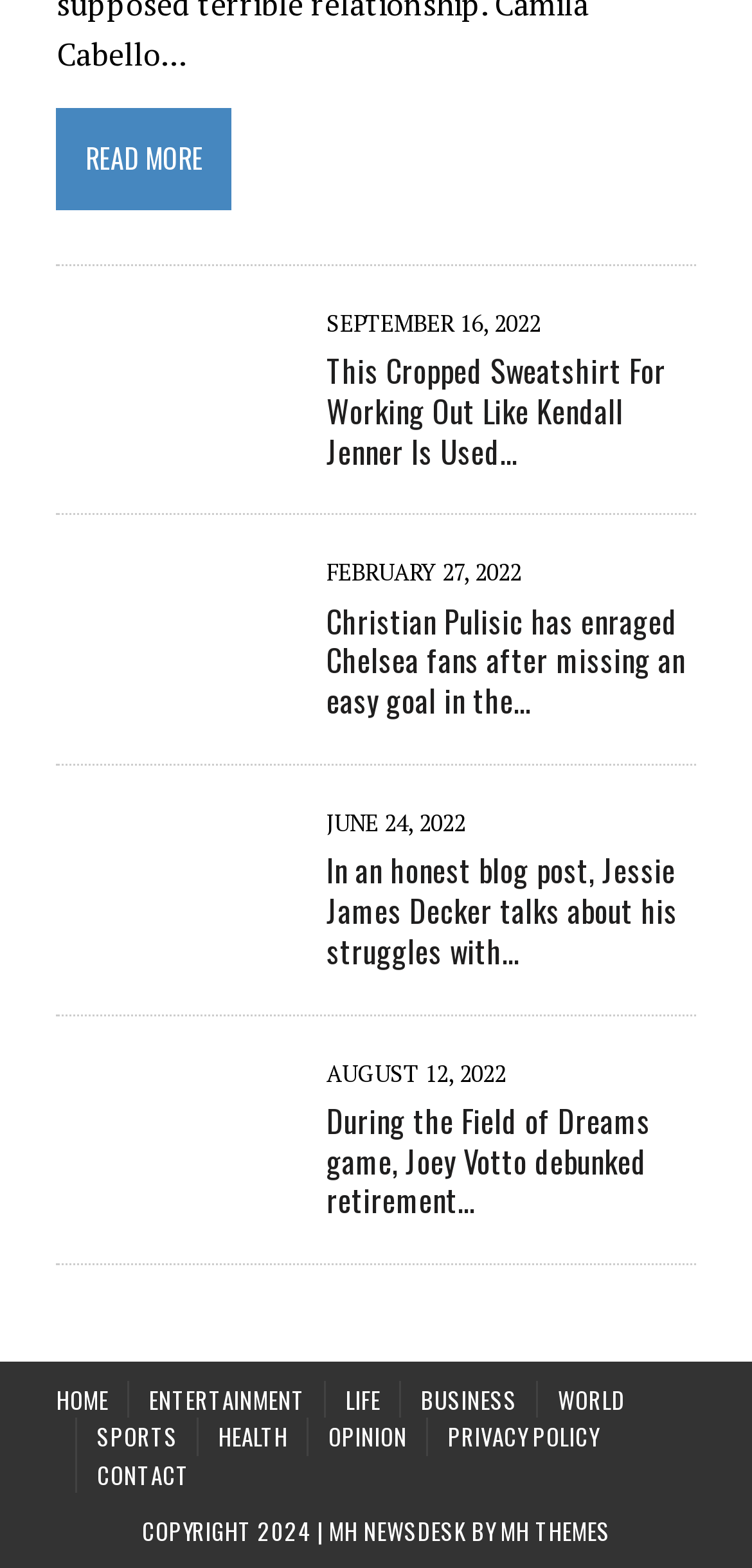Analyze the image and give a detailed response to the question:
What is the copyright year of this webpage?

I found the StaticText element 'COPYRIGHT 2024 | MH NEWSDESK BY' at the bottom of the webpage, which indicates the copyright year is 2024.